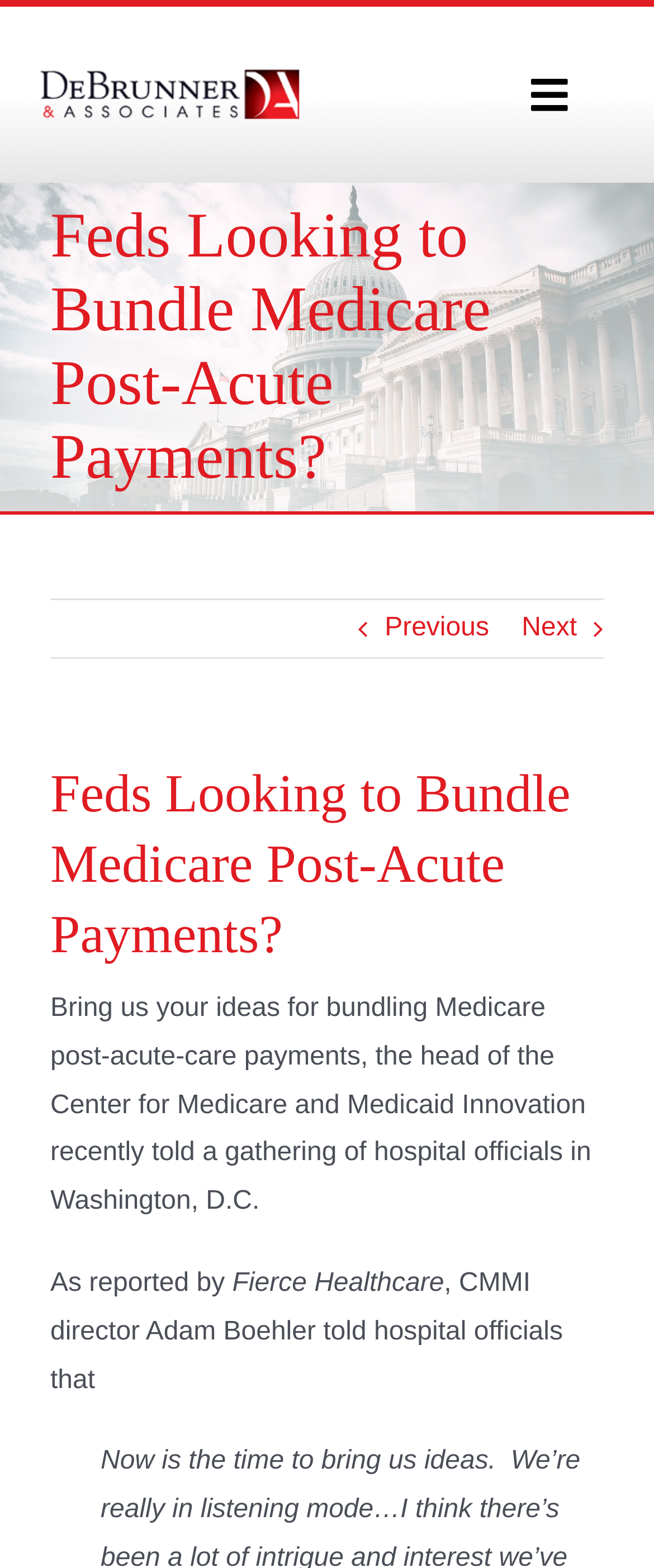Find the bounding box coordinates of the clickable area that will achieve the following instruction: "Open submenu of Who We Are".

[0.81, 0.168, 1.0, 0.227]